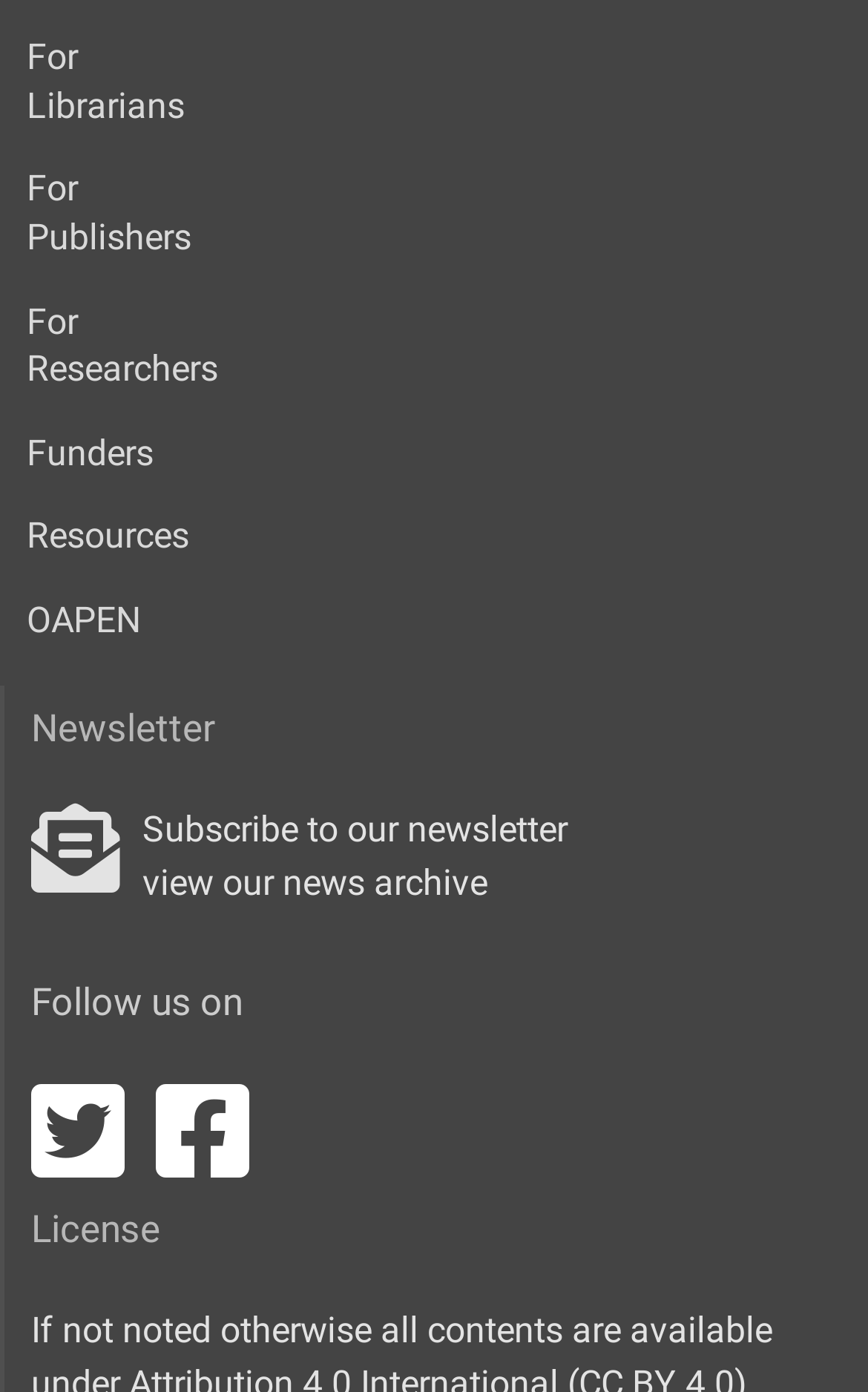Please specify the bounding box coordinates of the clickable region necessary for completing the following instruction: "Subscribe to our newsletter". The coordinates must consist of four float numbers between 0 and 1, i.e., [left, top, right, bottom].

[0.164, 0.58, 0.654, 0.61]